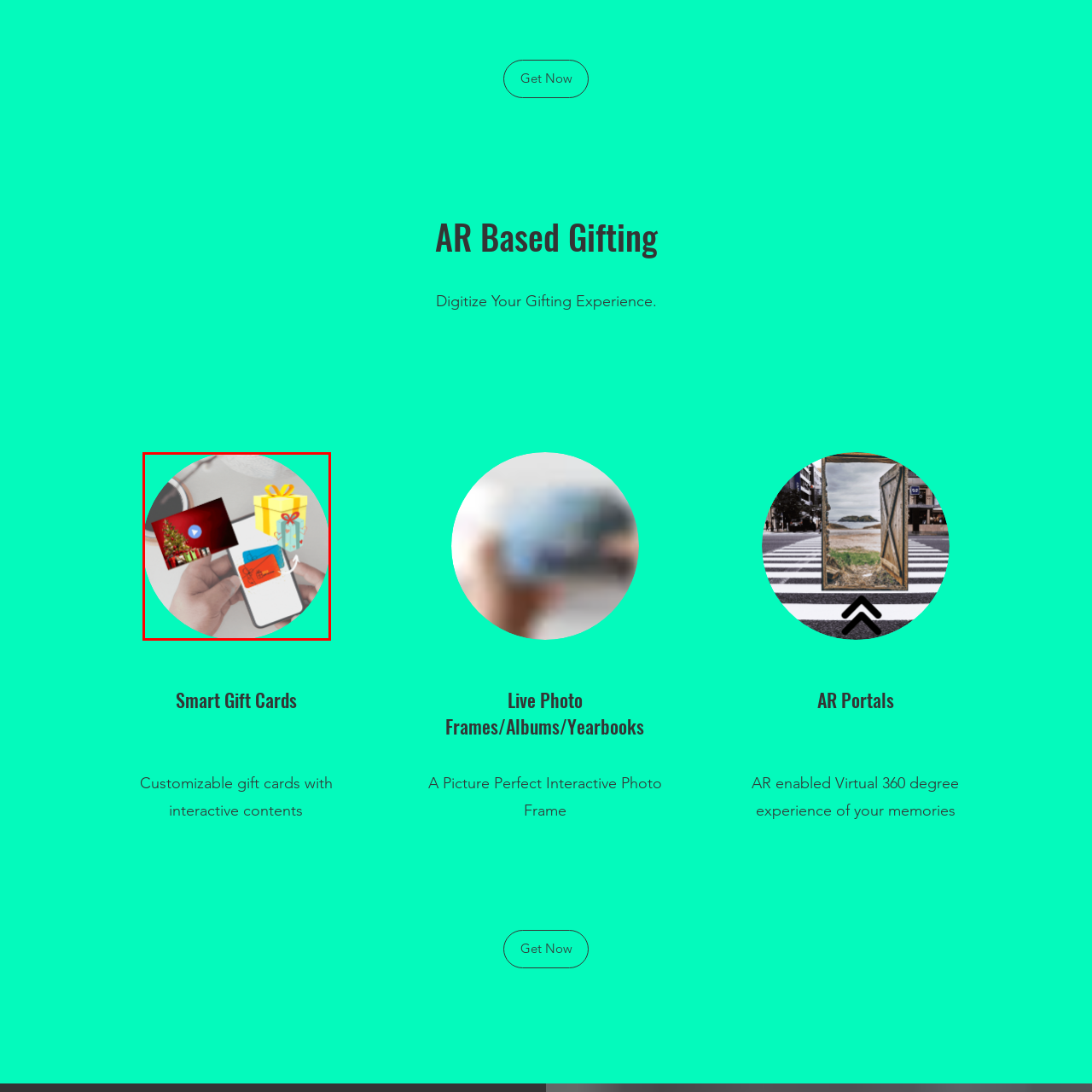What is visible in the background of the image?
Focus on the red-bounded area of the image and reply with one word or a short phrase.

A decorated Christmas tree